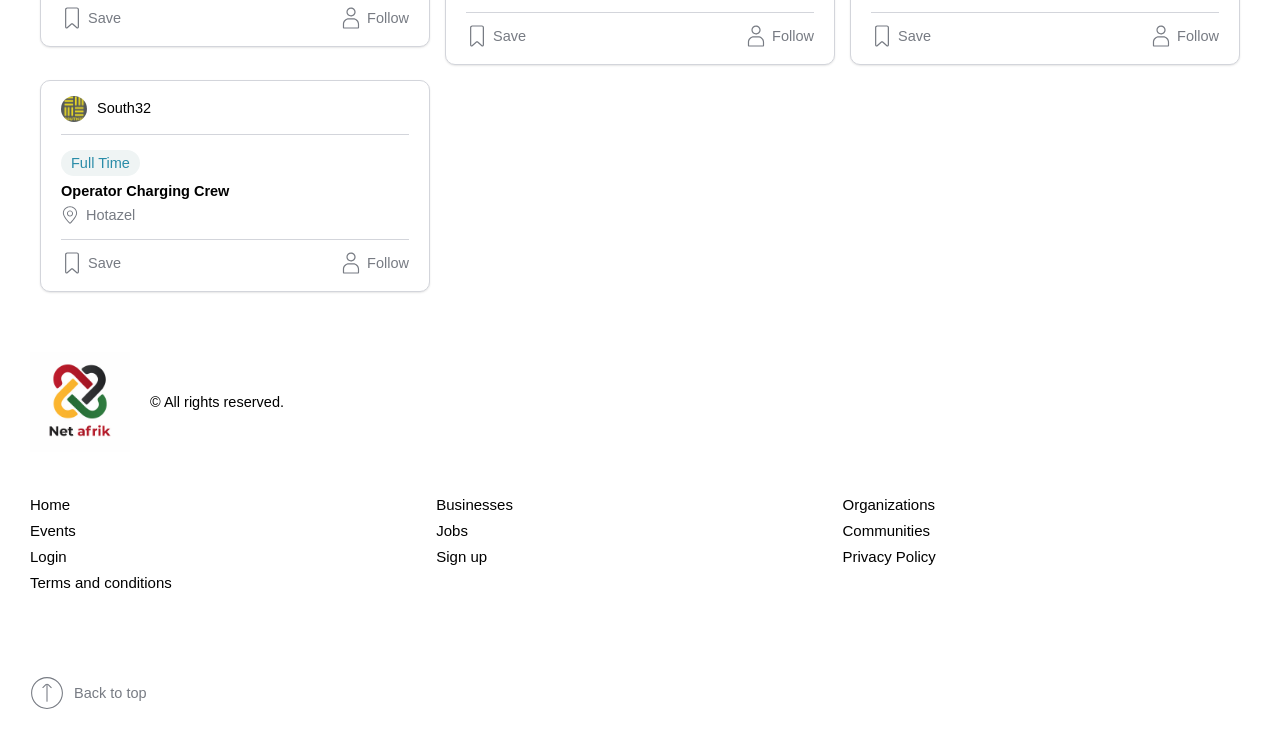How many links are in the footer navigation menu?
Answer the question with a single word or phrase by looking at the picture.

8